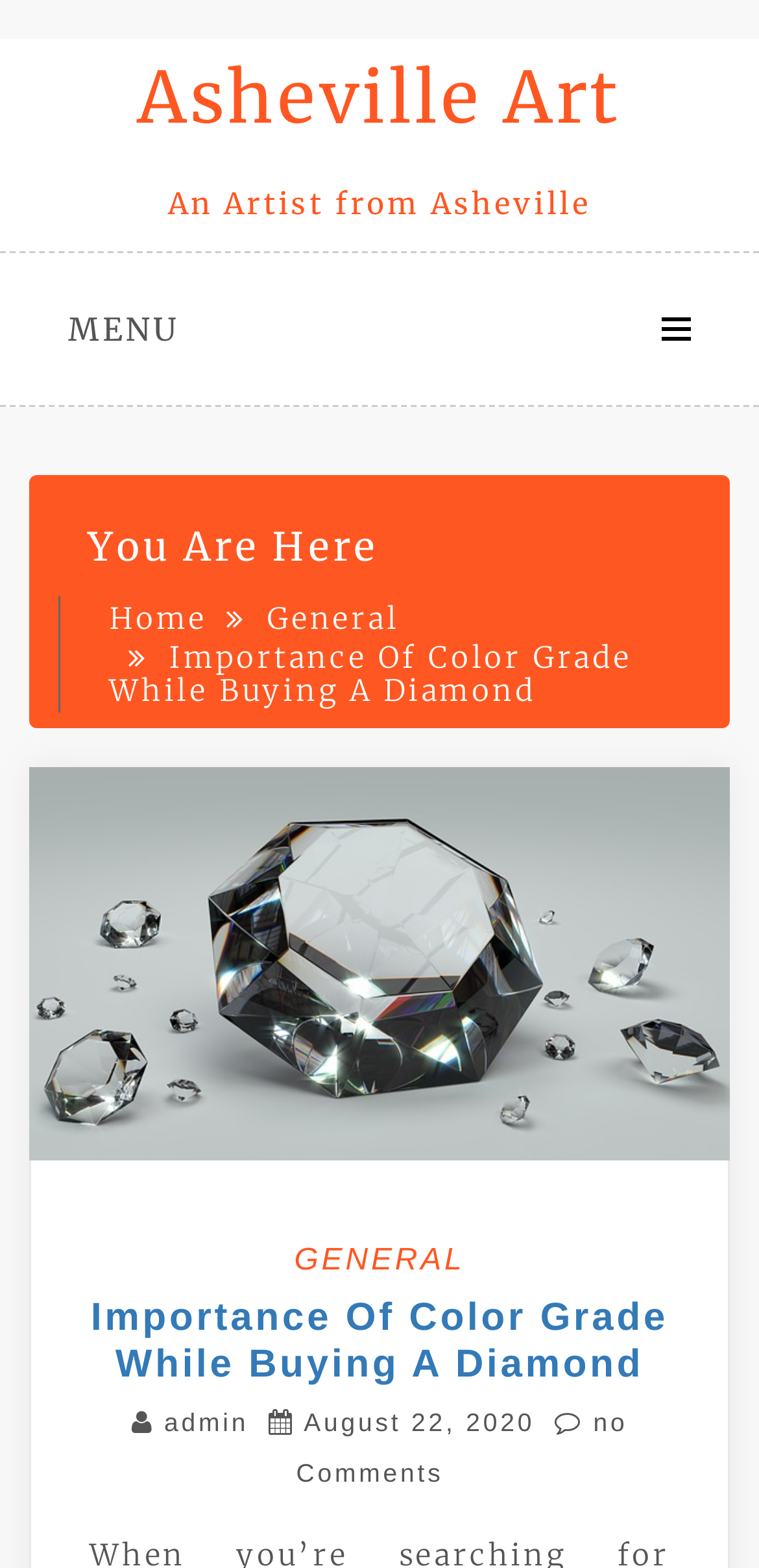Please find the bounding box for the following UI element description. Provide the coordinates in (top-left x, top-left y, bottom-right x, bottom-right y) format, with values between 0 and 1: General

[0.388, 0.794, 0.612, 0.815]